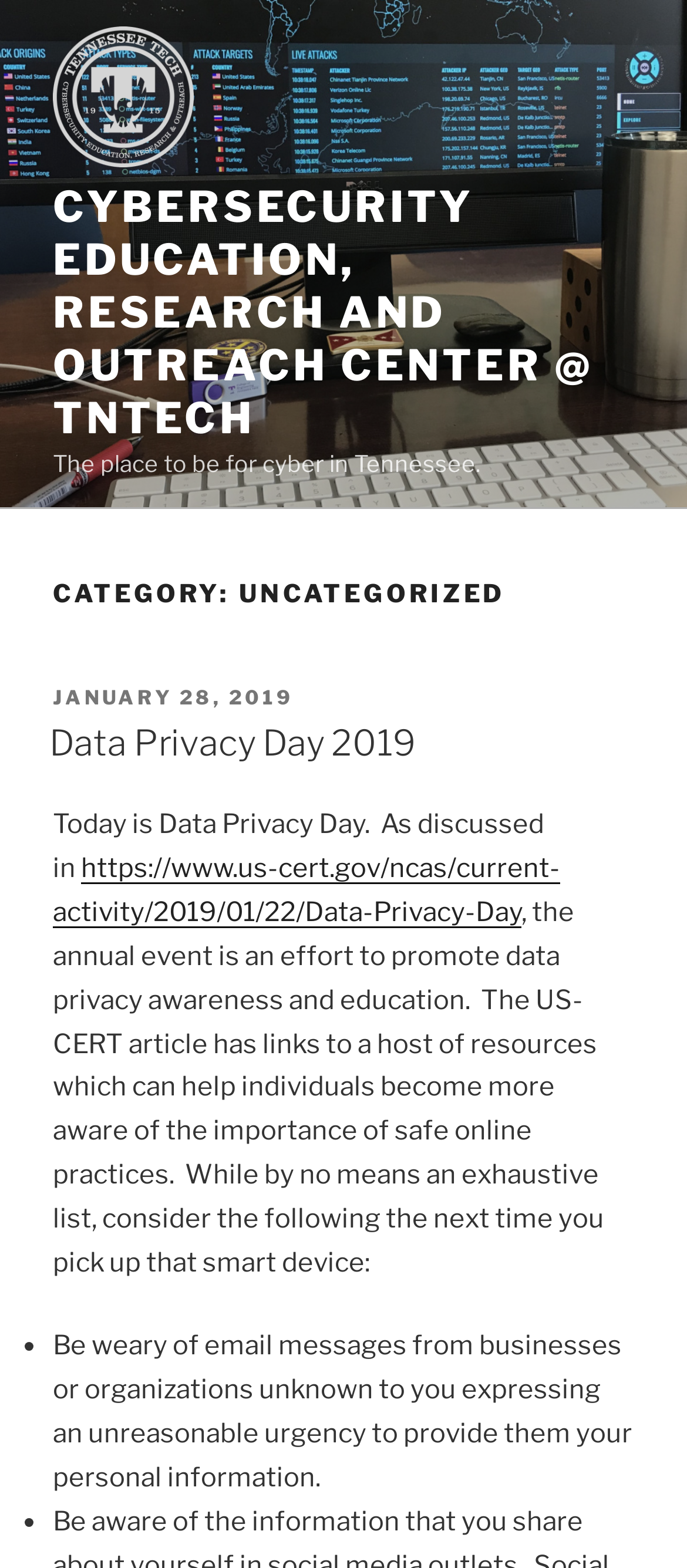Give the bounding box coordinates for the element described as: "Data Privacy Day 2019".

[0.072, 0.461, 0.605, 0.488]